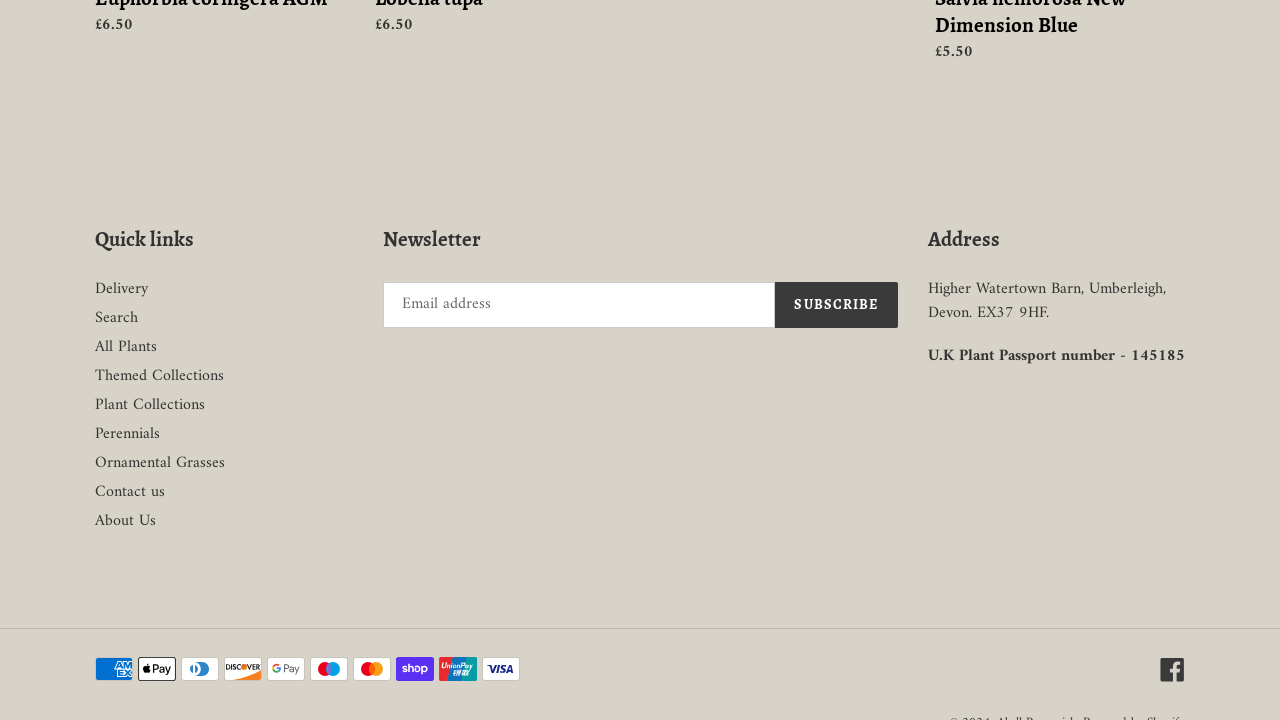Refer to the screenshot and answer the following question in detail:
What is the purpose of the textbox?

The textbox is used to input an email address, as indicated by the StaticText 'Email address' and the required attribute set to True.